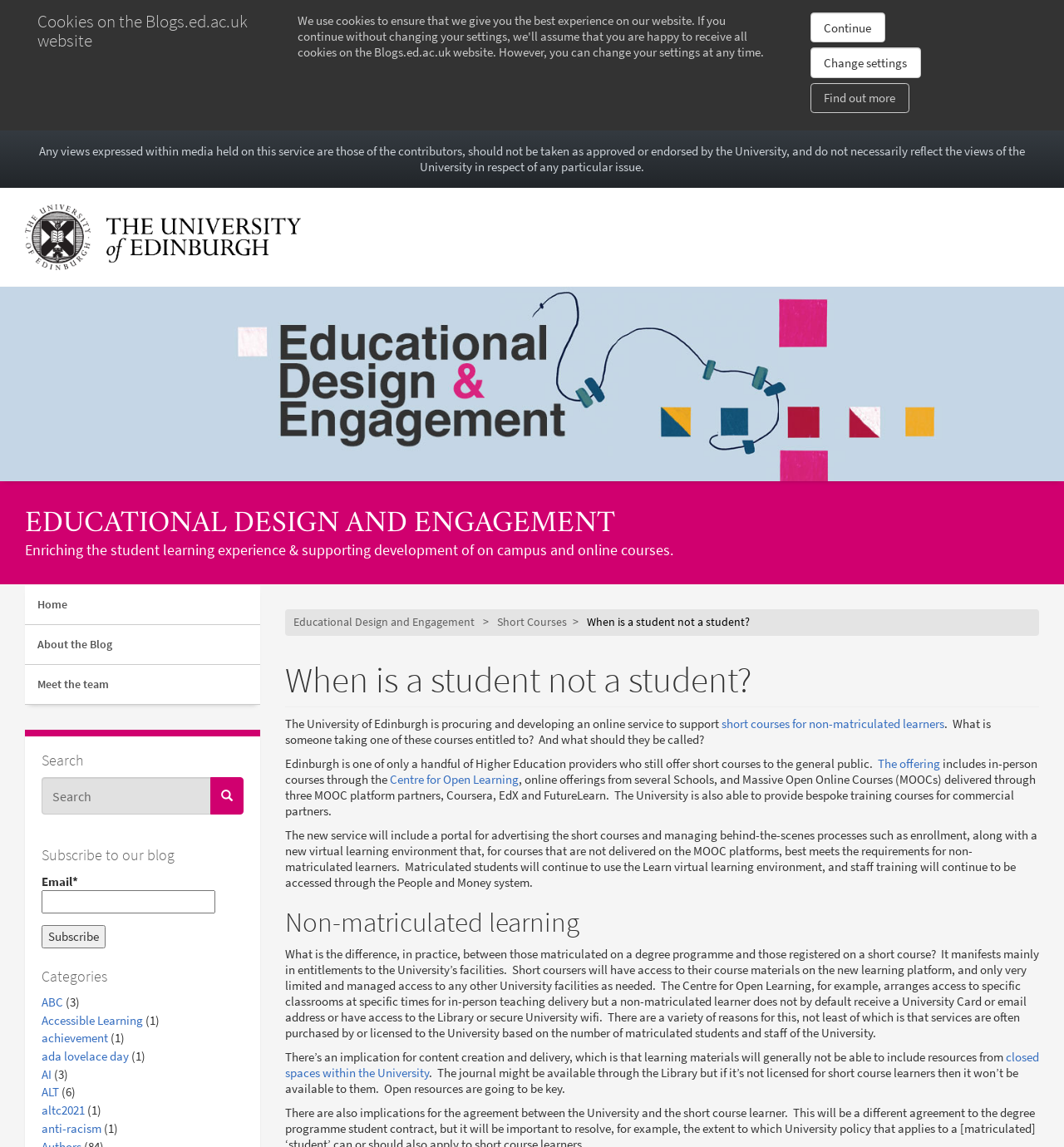Kindly provide the bounding box coordinates of the section you need to click on to fulfill the given instruction: "Click the 'Continue' button".

[0.762, 0.011, 0.832, 0.037]